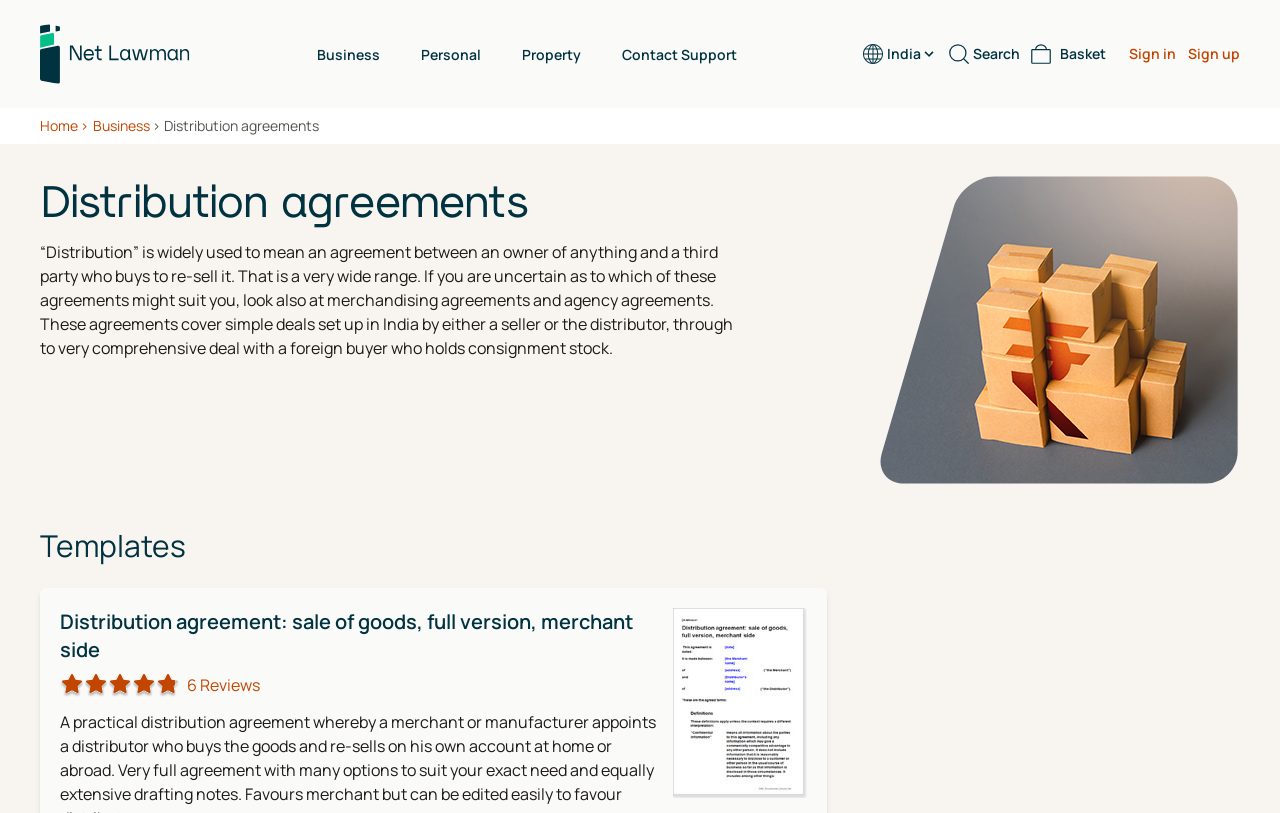Please provide a one-word or phrase answer to the question: 
What is the title of the first distribution agreement template?

Distribution agreement: sale of goods, full version, merchant side